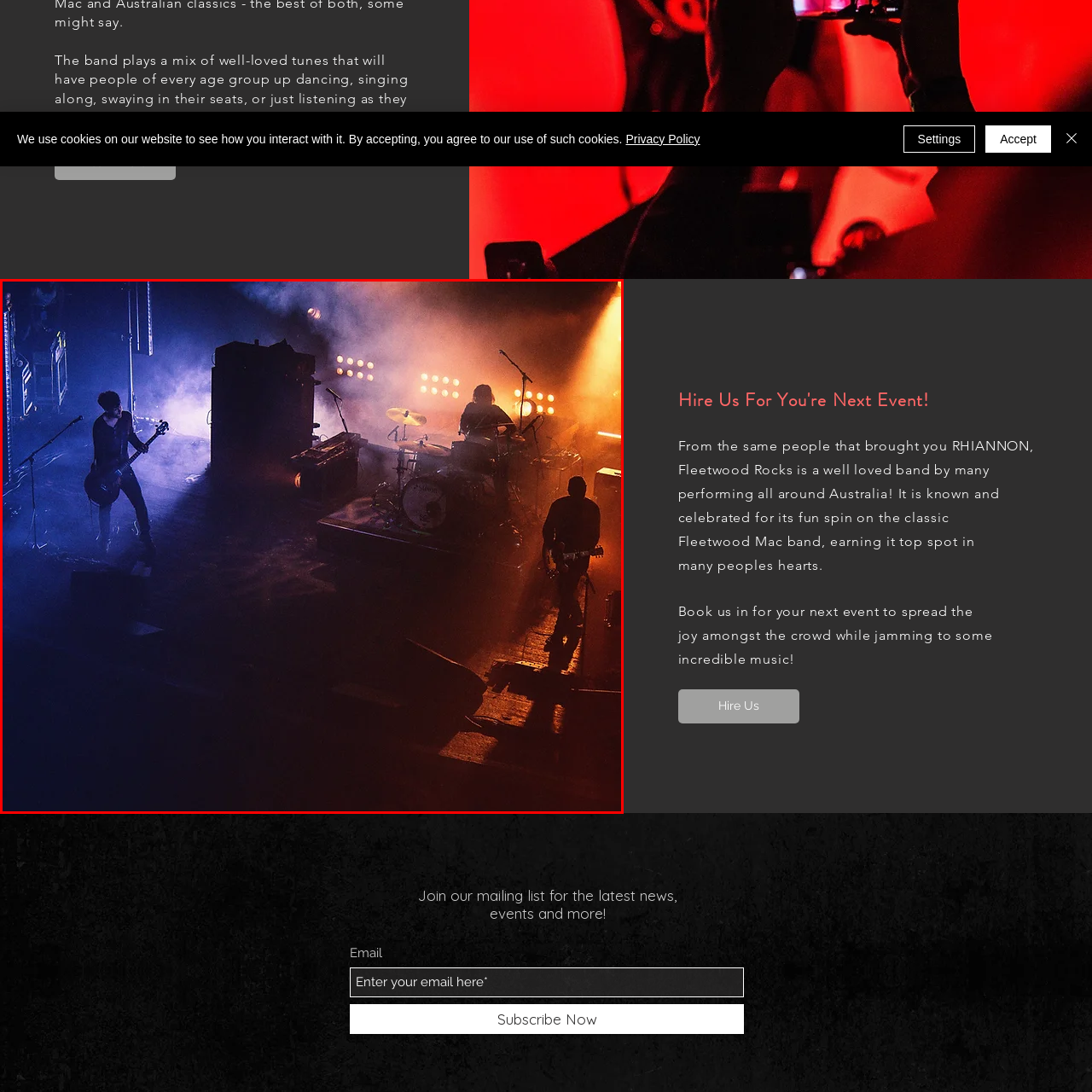Observe the image confined by the red frame and answer the question with a single word or phrase:
What is the drummer surrounded by?

Glow of stage lights